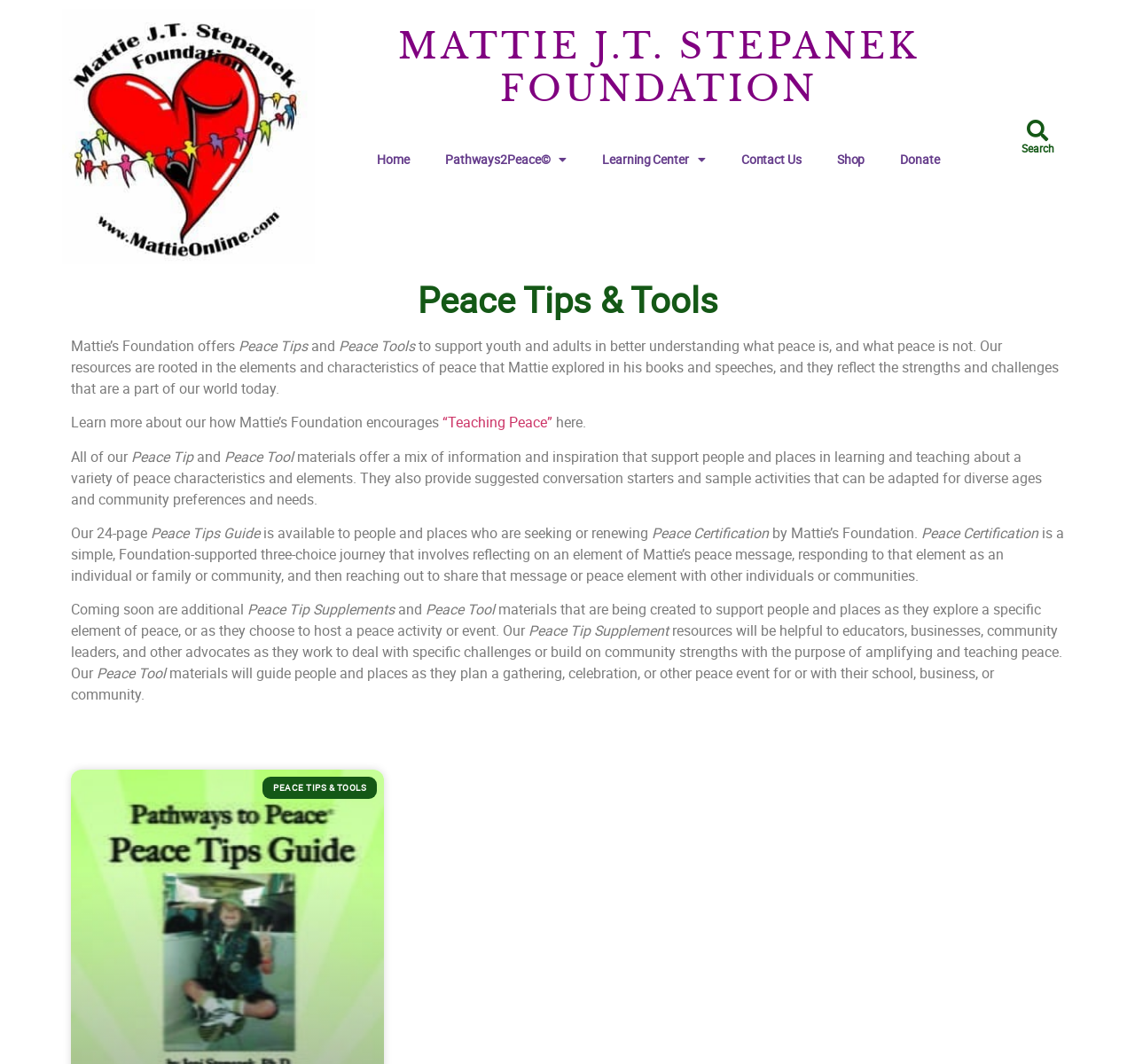Identify the bounding box for the UI element that is described as follows: "Shop".

[0.722, 0.133, 0.778, 0.167]